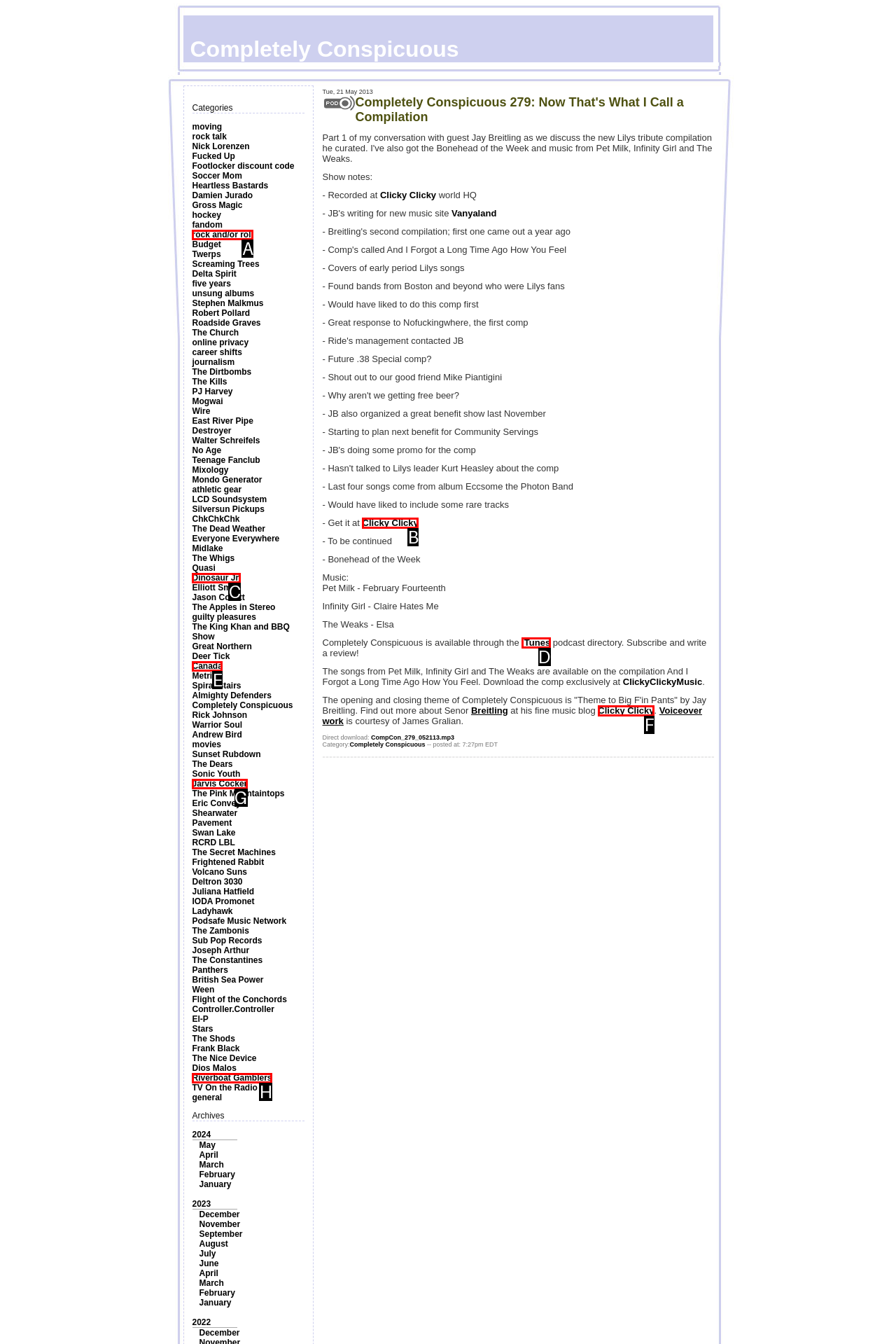Choose the HTML element that best fits the description: Jarvis Cocker. Answer with the option's letter directly.

G